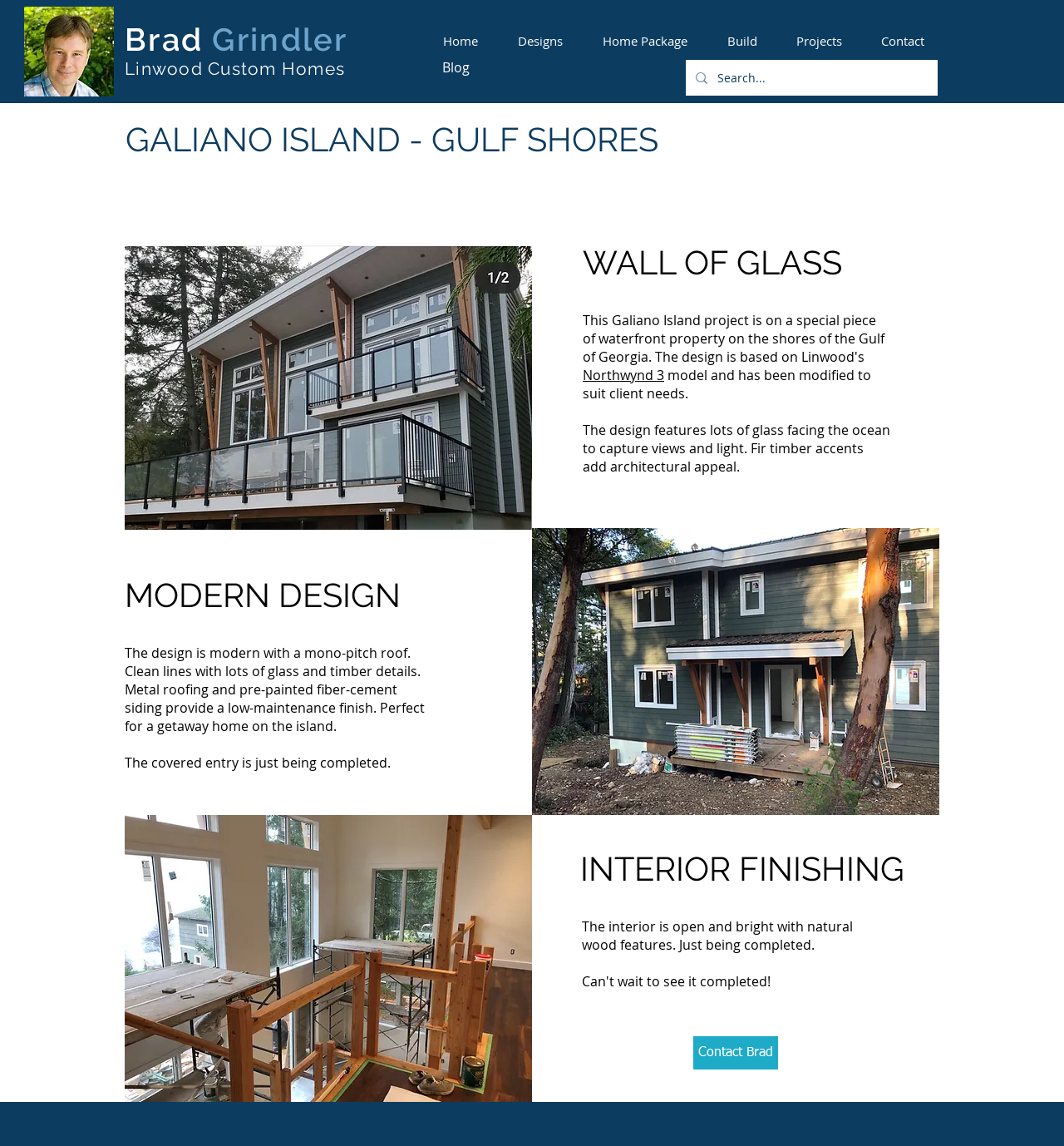Determine the bounding box coordinates for the clickable element required to fulfill the instruction: "View the 'Blog' page". Provide the coordinates as four float numbers between 0 and 1, i.e., [left, top, right, bottom].

[0.416, 0.044, 0.527, 0.073]